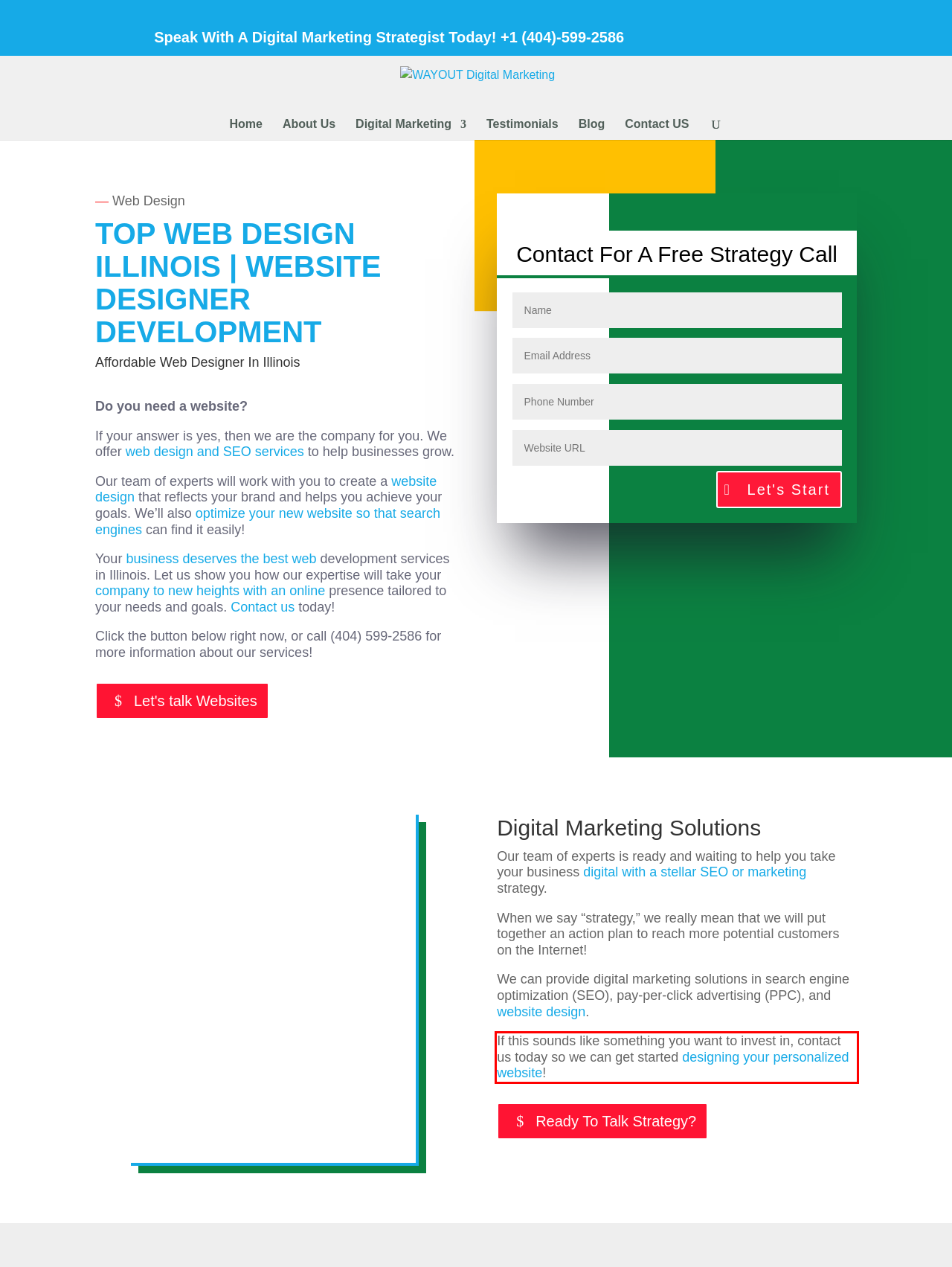Please perform OCR on the text within the red rectangle in the webpage screenshot and return the text content.

If this sounds like something you want to invest in, contact us today so we can get started designing your personalized website!